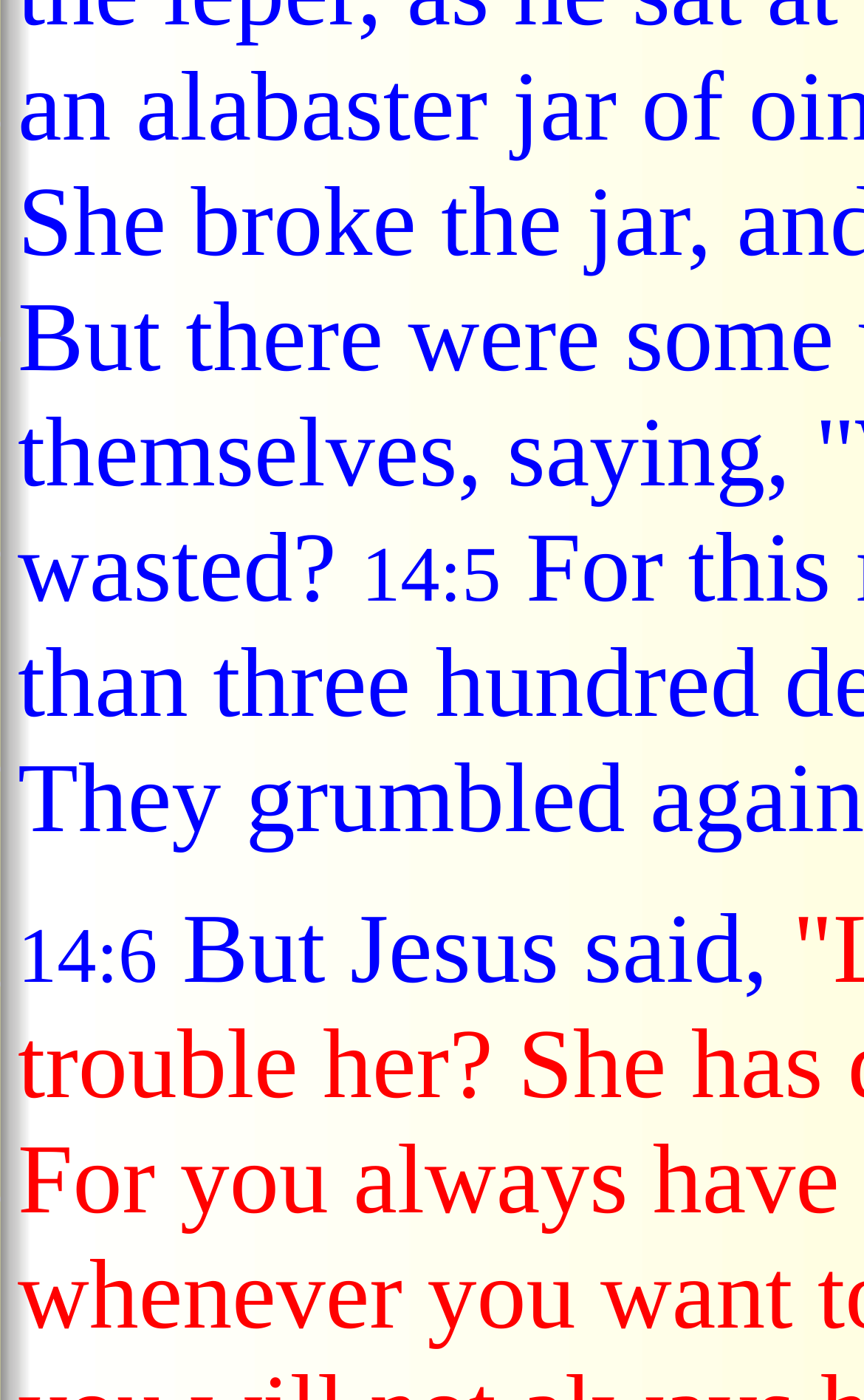Based on the element description 14:6, identify the bounding box of the UI element in the given webpage screenshot. The coordinates should be in the format (top-left x, top-left y, bottom-right x, bottom-right y) and must be between 0 and 1.

[0.021, 0.651, 0.182, 0.714]